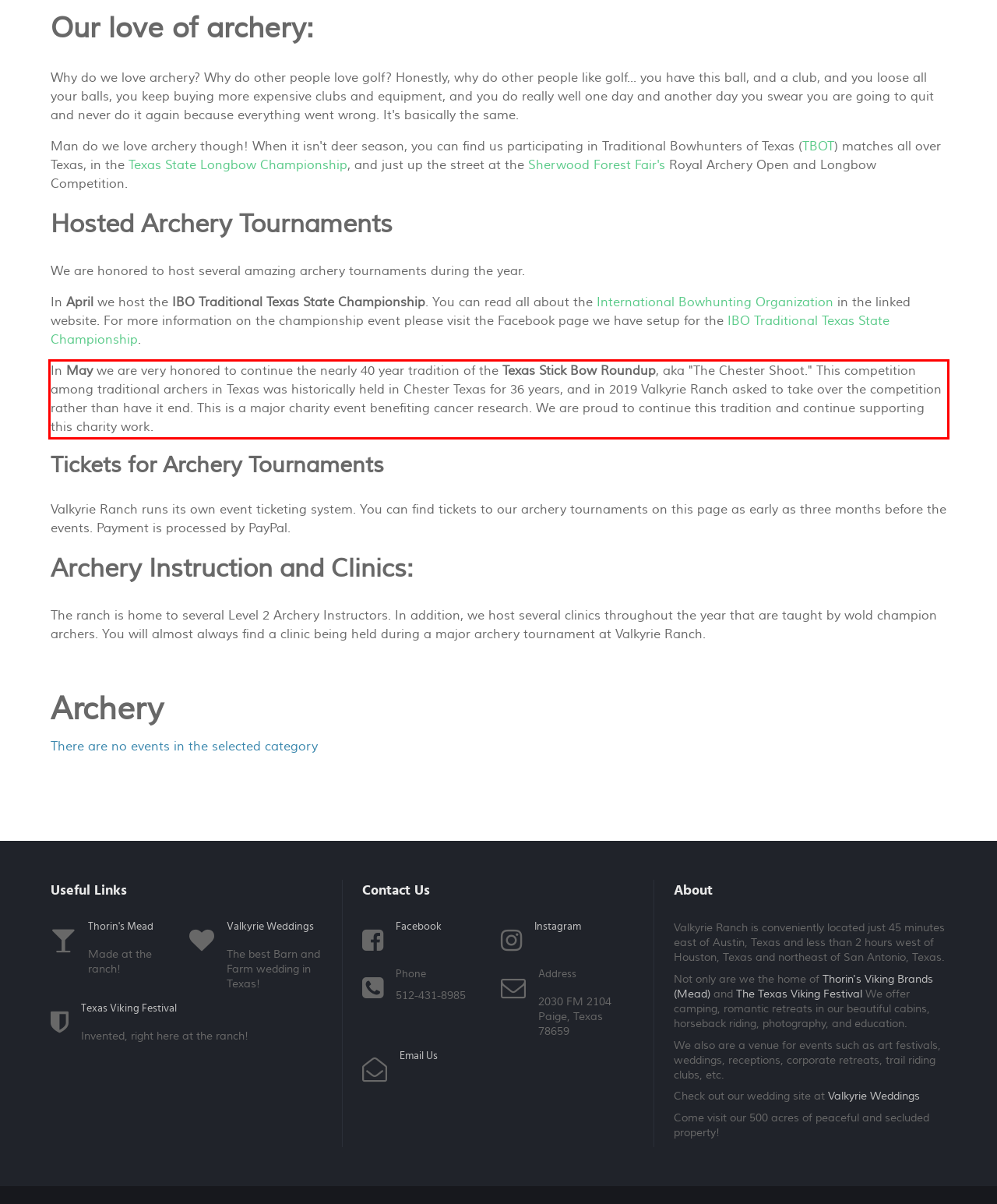You are provided with a screenshot of a webpage that includes a UI element enclosed in a red rectangle. Extract the text content inside this red rectangle.

In May we are very honored to continue the nearly 40 year tradition of the Texas Stick Bow Roundup, aka "The Chester Shoot." This competition among traditional archers in Texas was historically held in Chester Texas for 36 years, and in 2019 Valkyrie Ranch asked to take over the competition rather than have it end. This is a major charity event benefiting cancer research. We are proud to continue this tradition and continue supporting this charity work.